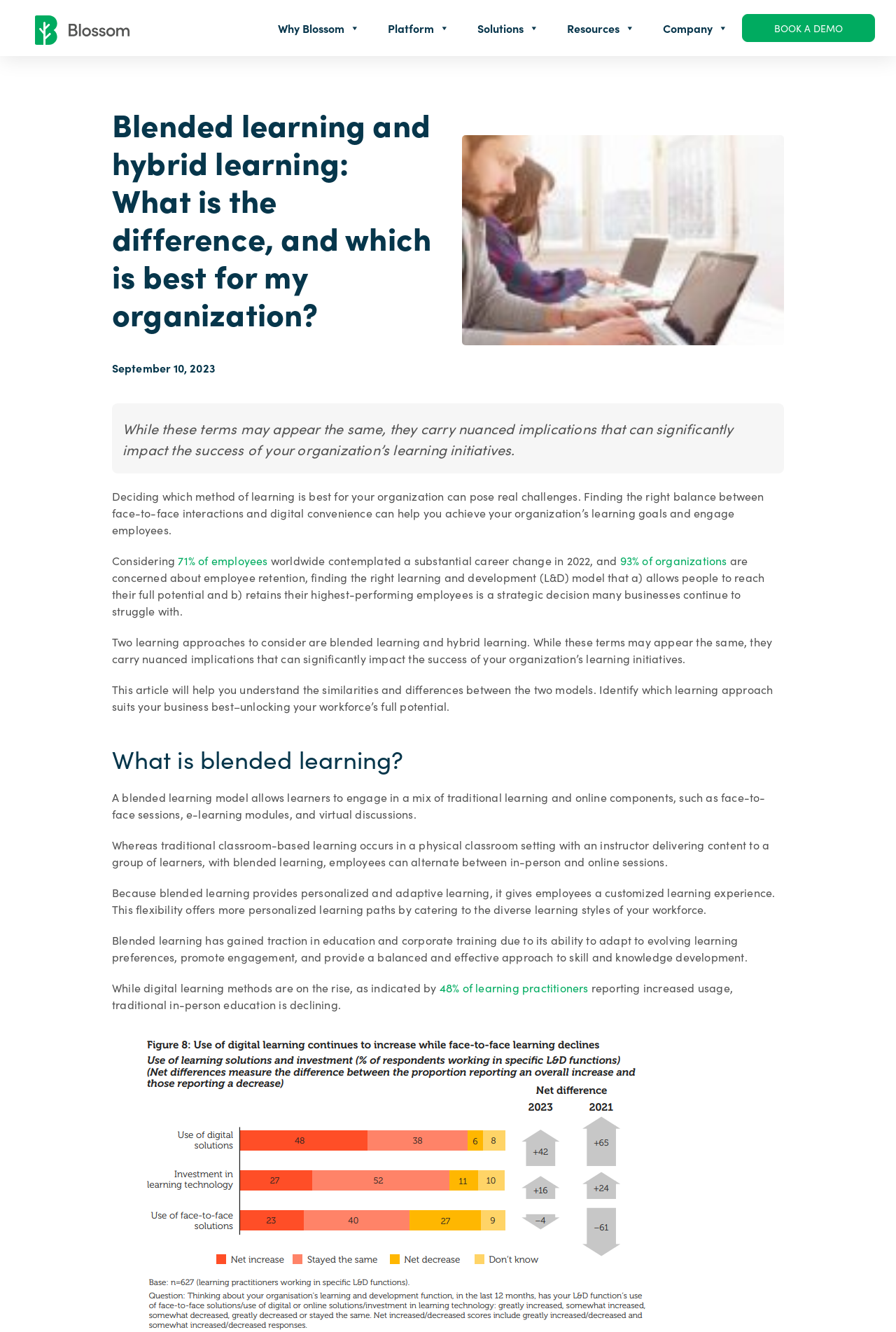Locate the bounding box coordinates of the clickable part needed for the task: "Click the 'Platform' link".

[0.417, 0.0, 0.517, 0.042]